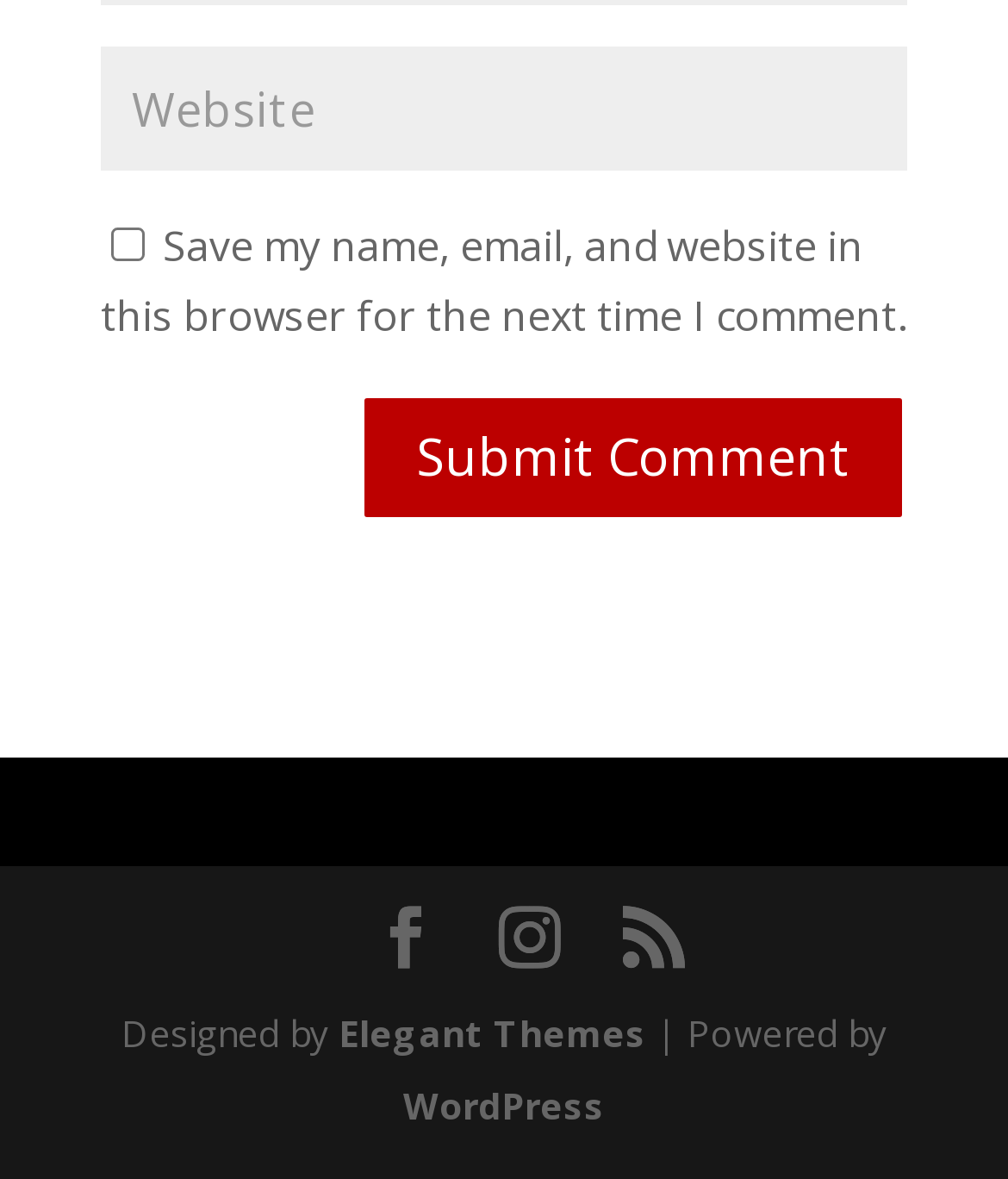Identify the bounding box coordinates of the specific part of the webpage to click to complete this instruction: "Visit Elegant Themes".

[0.336, 0.856, 0.641, 0.898]